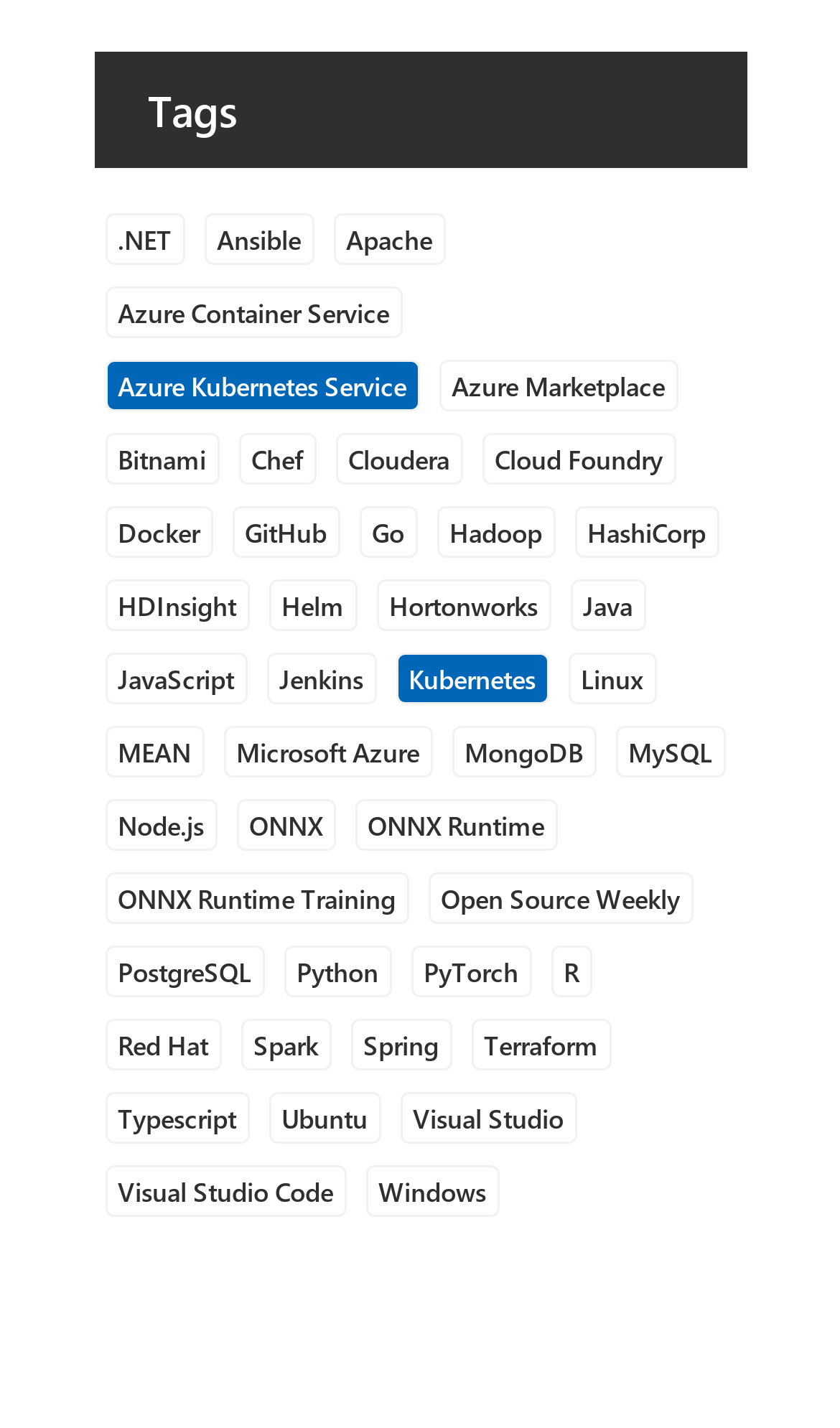What is the tag with the most items?
Please answer the question as detailed as possible.

I scanned the list of tags and found that 'Microsoft Azure' has the most items, with 187 items.